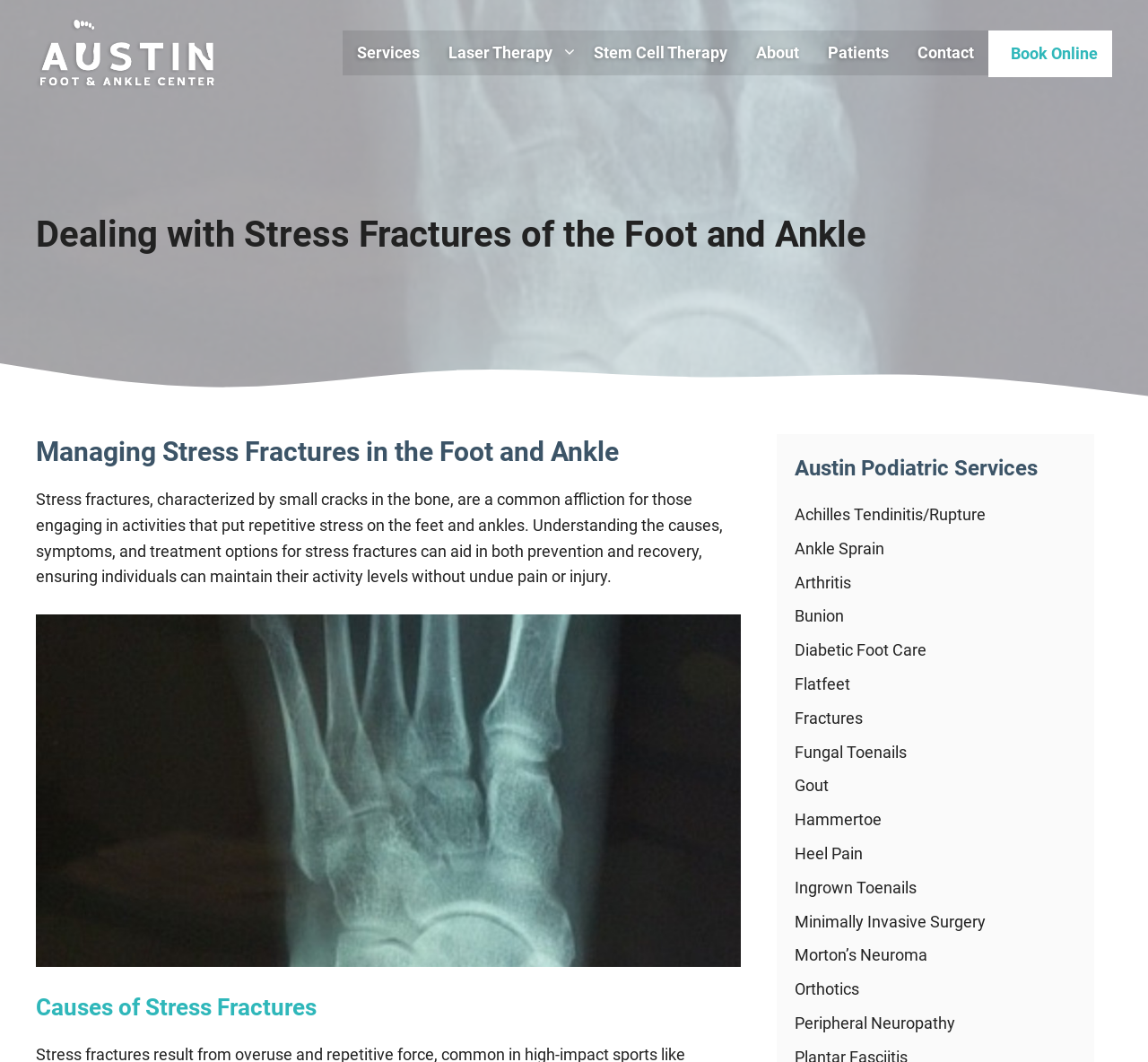What is the purpose of the 'Book Online' button?
Examine the webpage screenshot and provide an in-depth answer to the question.

The 'Book Online' button is located at the top right corner of the webpage, and its purpose is to allow users to book an appointment online, likely with the Austin Foot & Ankle Center.